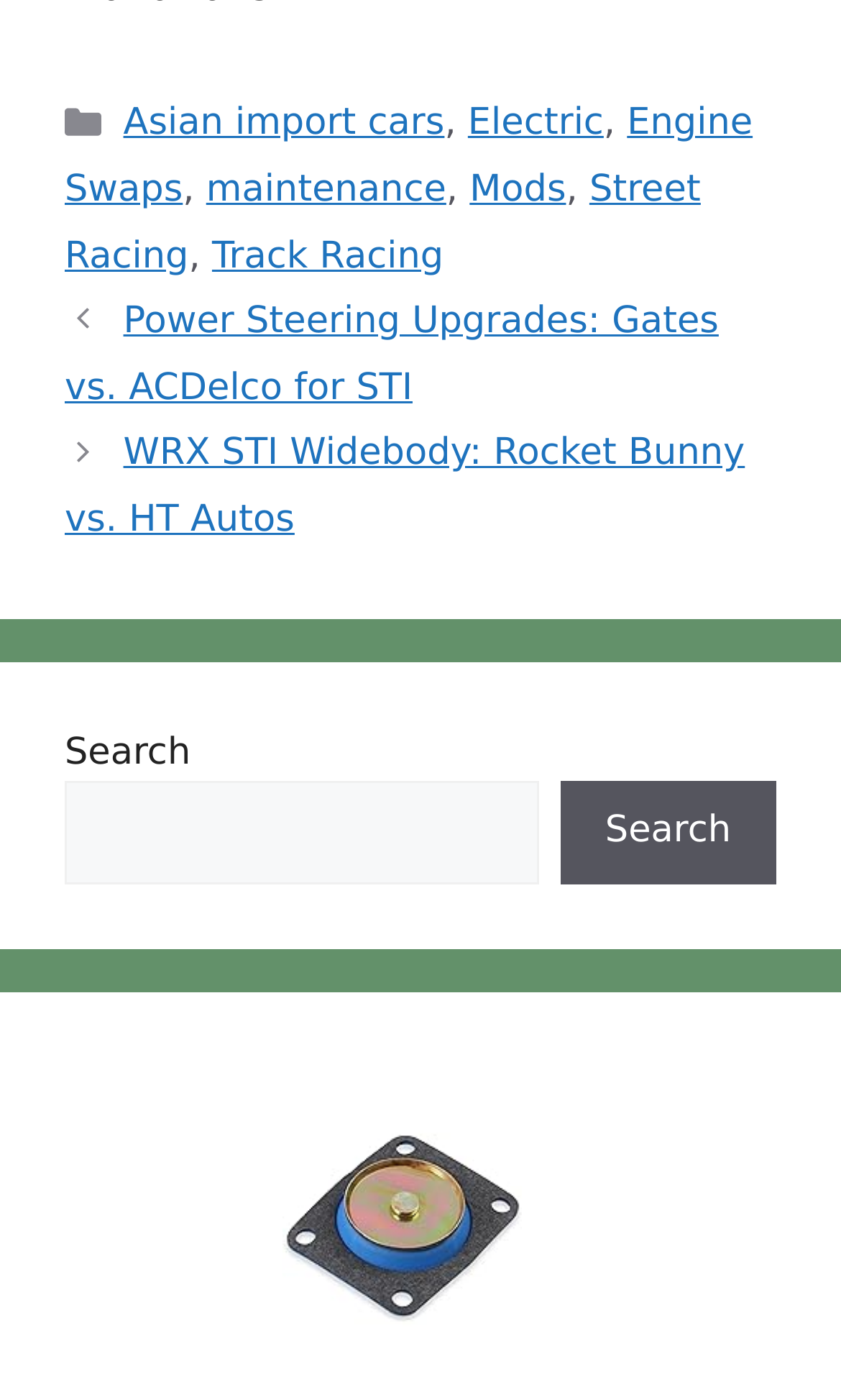Locate the bounding box coordinates of the region to be clicked to comply with the following instruction: "View the 'Holley 135-10 Carburetor Diaphragm:' link". The coordinates must be four float numbers between 0 and 1, in the form [left, top, right, bottom].

[0.308, 0.775, 0.648, 0.99]